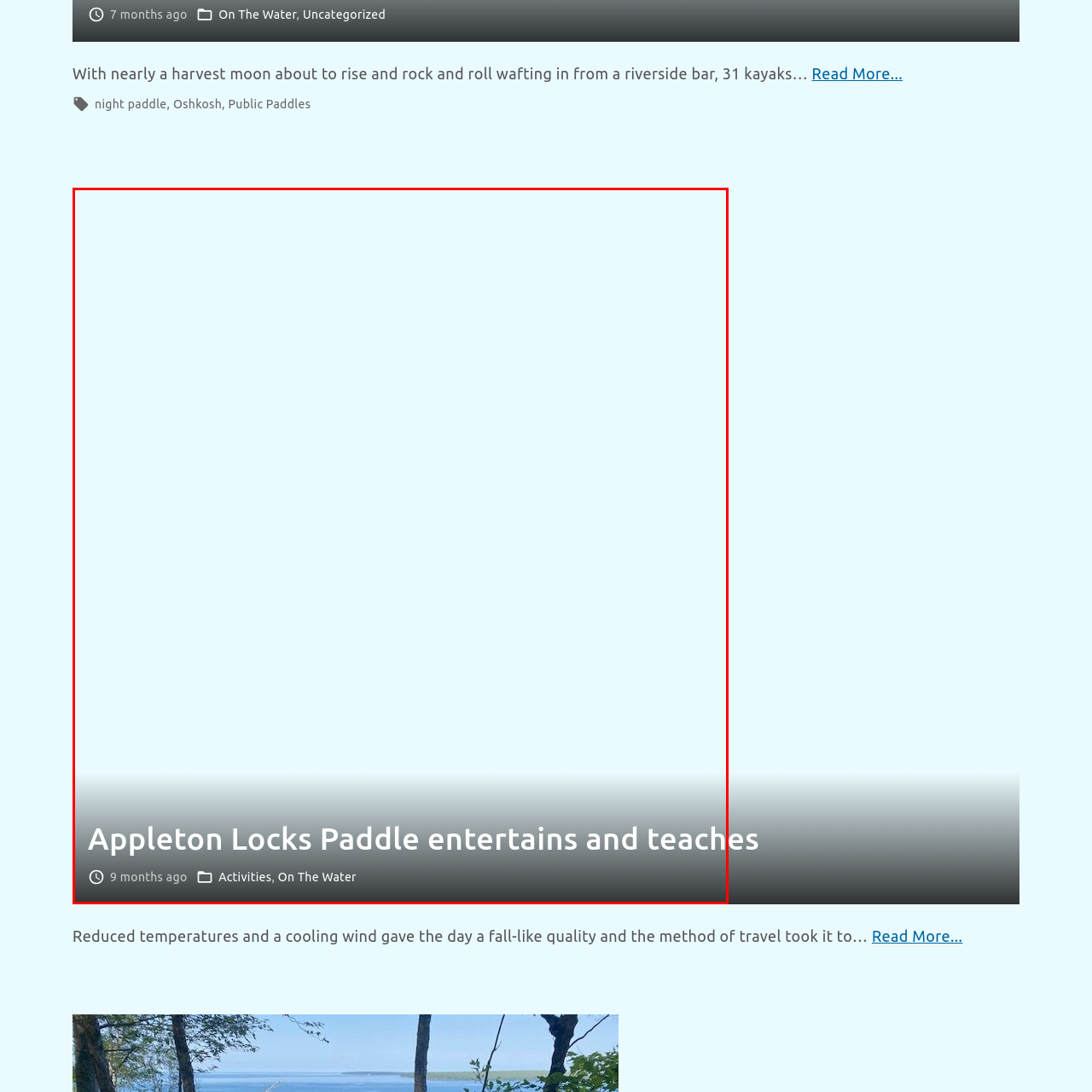Generate a comprehensive caption for the picture highlighted by the red outline.

The image titled "Appleton Locks Paddle entertains and teaches" captures the essence of a unique kayaking experience on the Appleton Locks. This engaging event combines leisure with learning, inviting participants to enjoy the natural beauty of the water while gaining insights about the surroundings and kayaking techniques. The image is associated with the "On The Water" activities category, highlighting the appeal of outdoor pursuits within the local community. It also serves as a reminder of the event's timing, noted as taking place approximately nine months ago. The tranquil setting and educational aspect of the paddle likely provided memorable experiences for all involved, promoting both skill development and appreciation of nature.